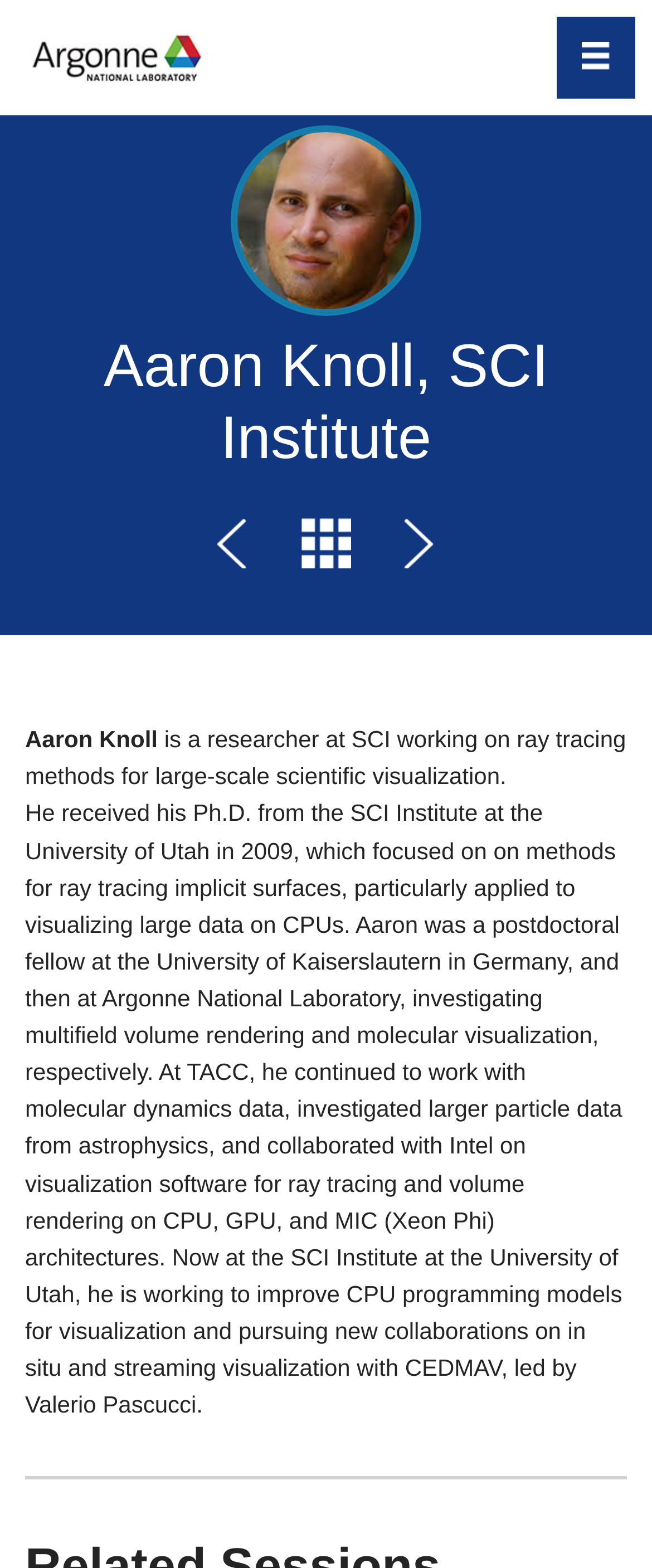How many institutions has Aaron Knoll worked at?
Could you answer the question in a detailed manner, providing as much information as possible?

Based on the webpage, Aaron Knoll has worked at the University of Utah, the University of Kaiserslautern in Germany, Argonne National Laboratory, and TACC. Therefore, he has worked at at least 4 institutions.